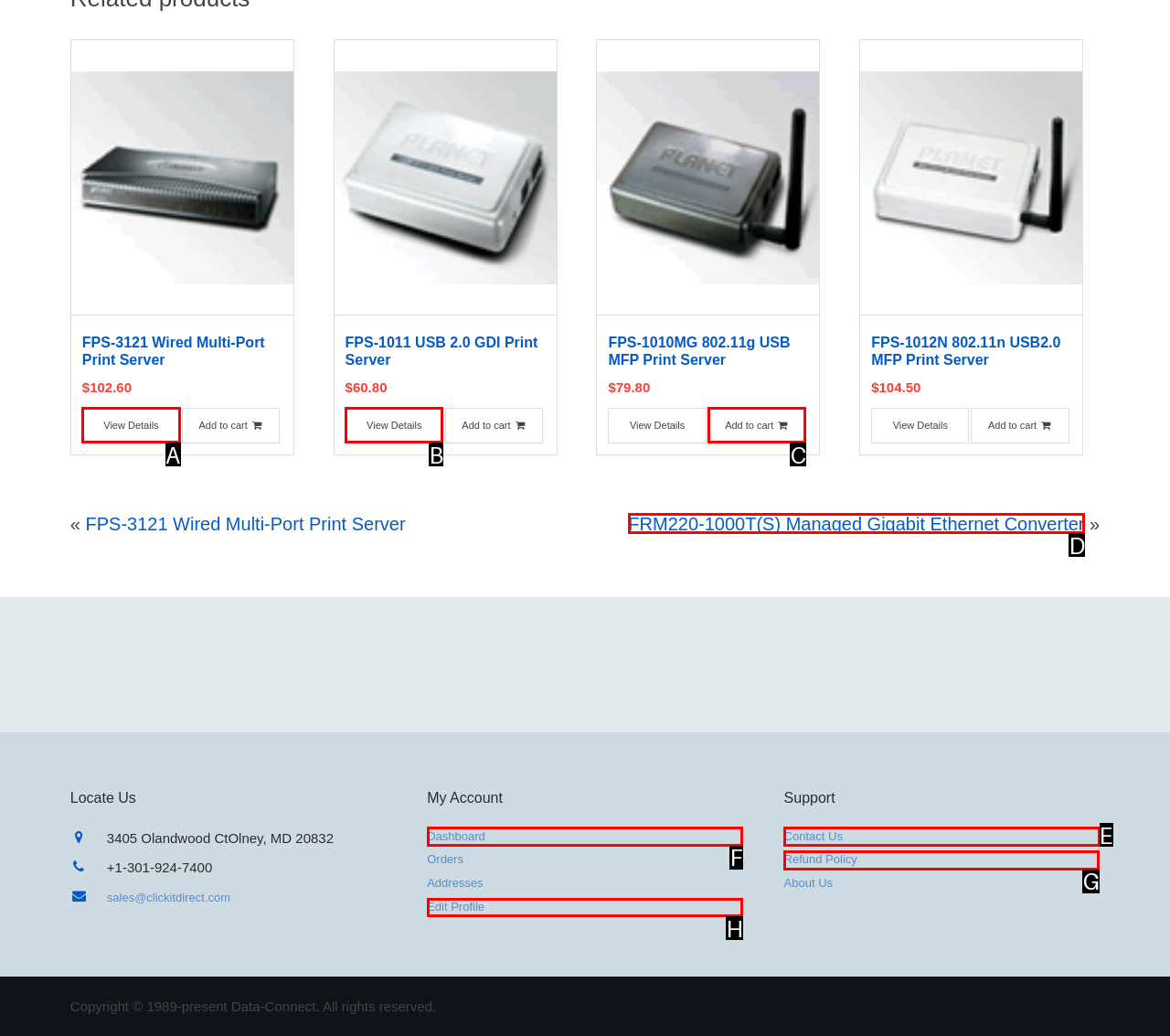What option should you select to complete this task: Contact Us? Indicate your answer by providing the letter only.

E